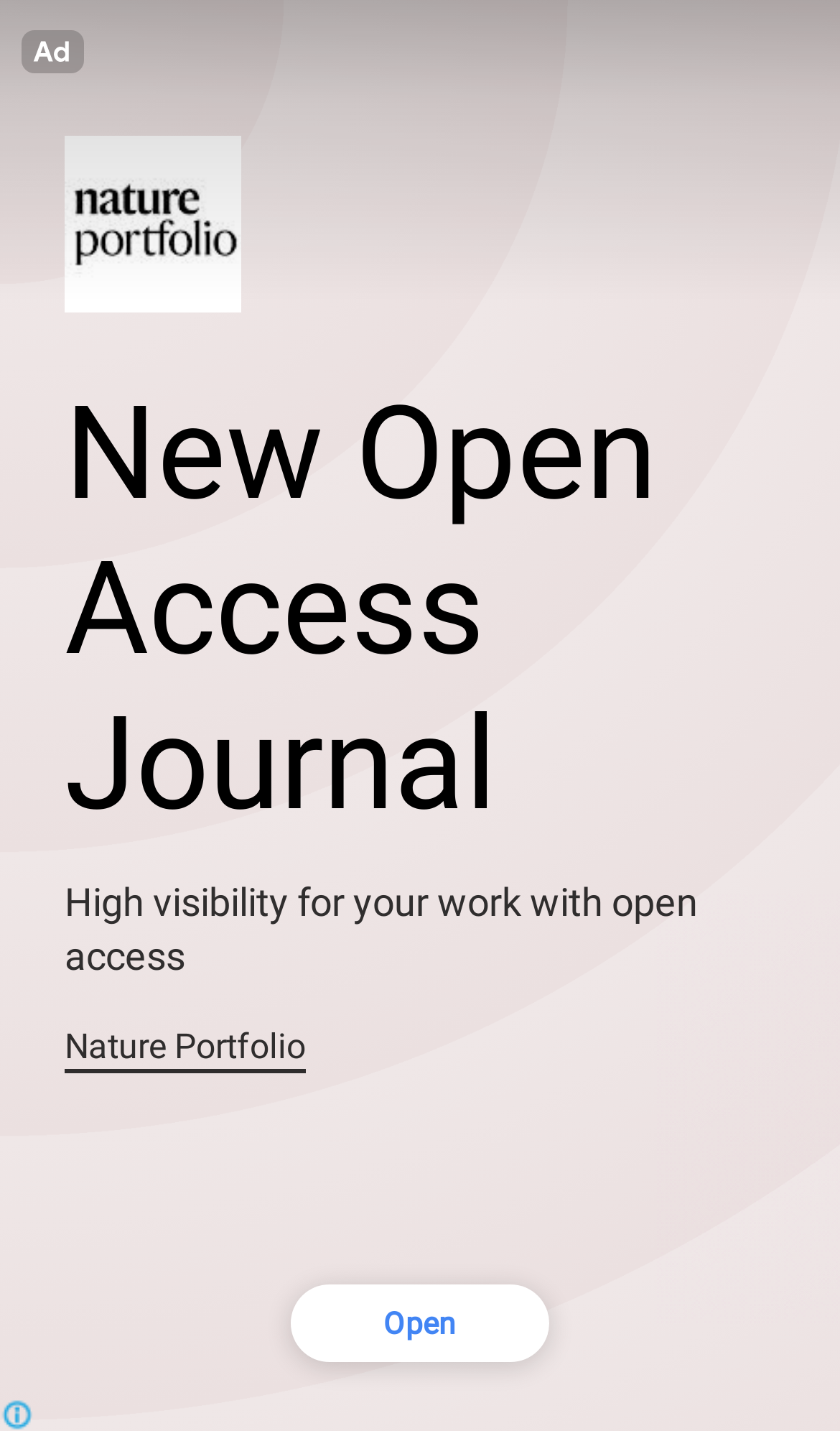Identify the webpage's primary heading and generate its text.

Top 10 Most Handsome Man 
in the World